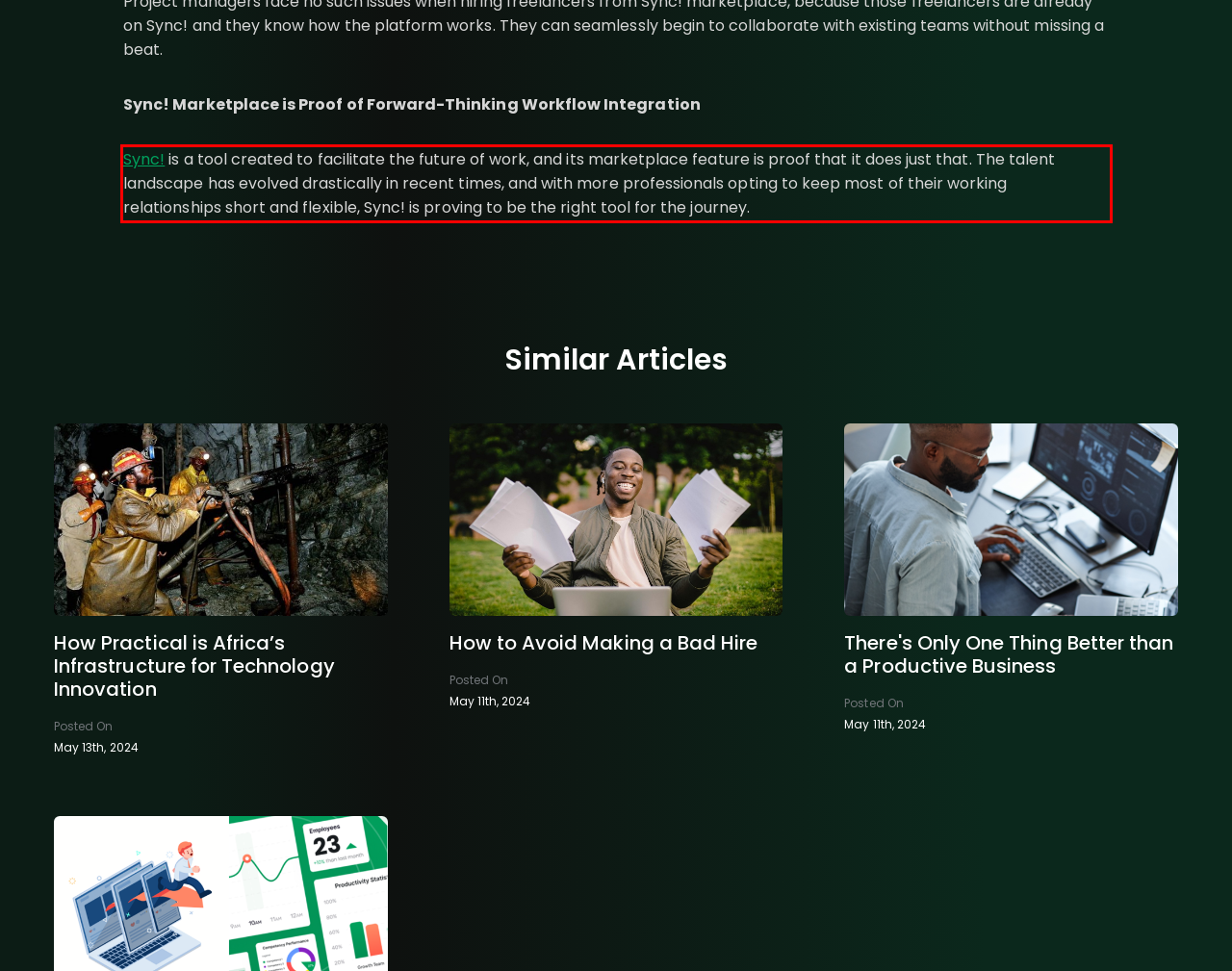Identify the text within the red bounding box on the webpage screenshot and generate the extracted text content.

Sync! is a tool created to facilitate the future of work, and its marketplace feature is proof that it does just that. The talent landscape has evolved drastically in recent times, and with more professionals opting to keep most of their working relationships short and flexible, Sync! is proving to be the right tool for the journey.